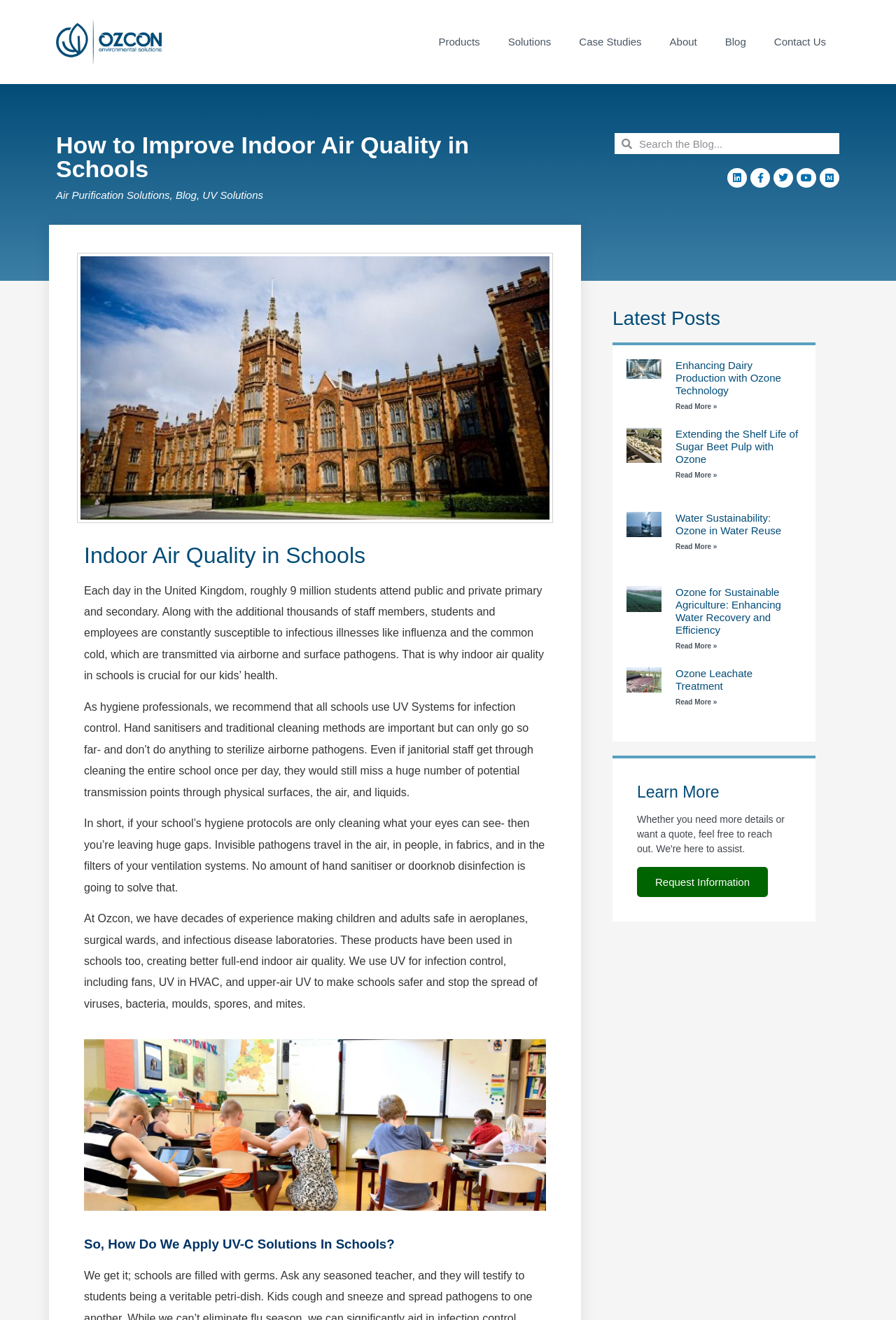Please locate the bounding box coordinates for the element that should be clicked to achieve the following instruction: "Search for something". Ensure the coordinates are given as four float numbers between 0 and 1, i.e., [left, top, right, bottom].

[0.686, 0.101, 0.937, 0.117]